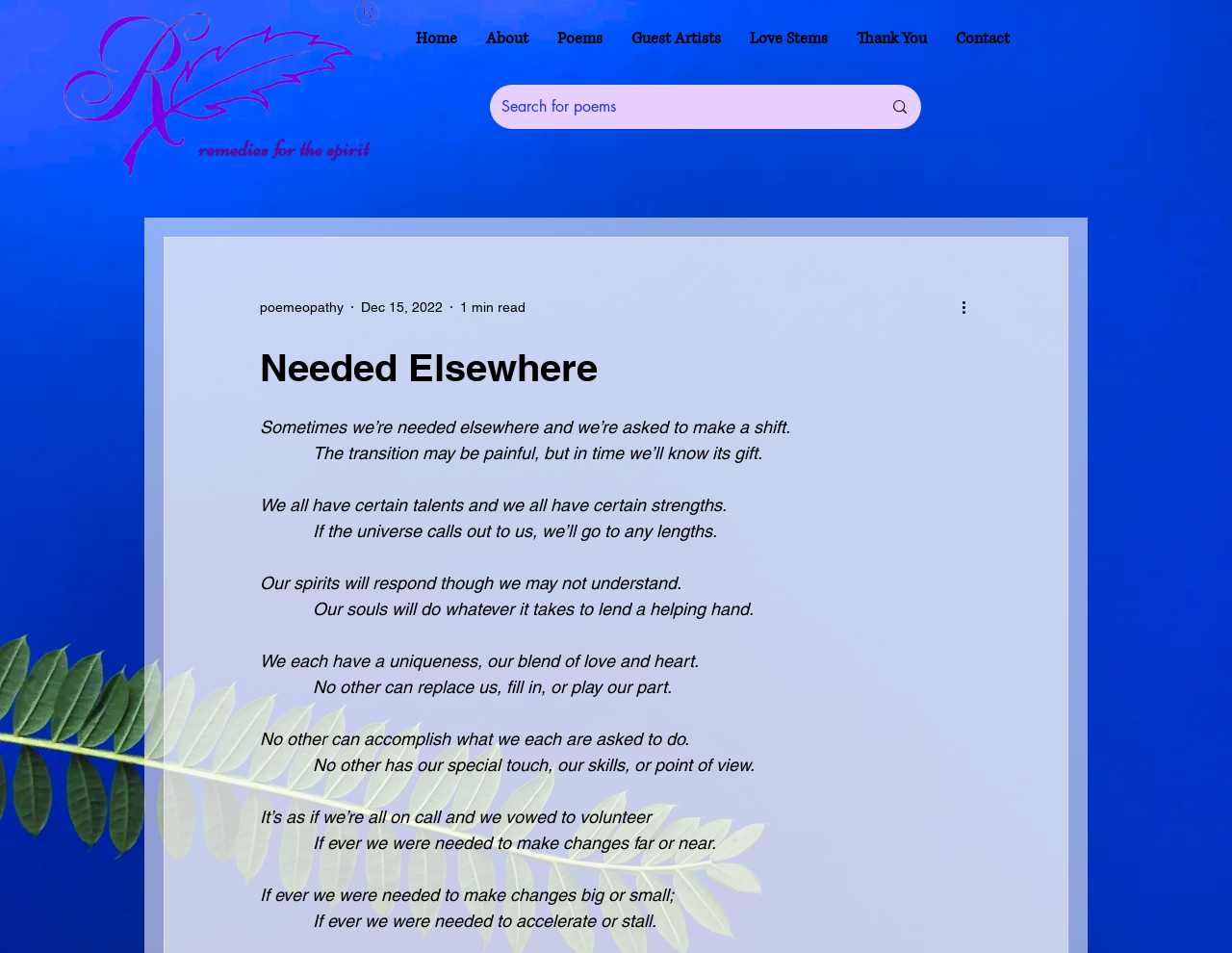Answer this question in one word or a short phrase: How many lines are in the poem 'Needed Elsewhere'?

12